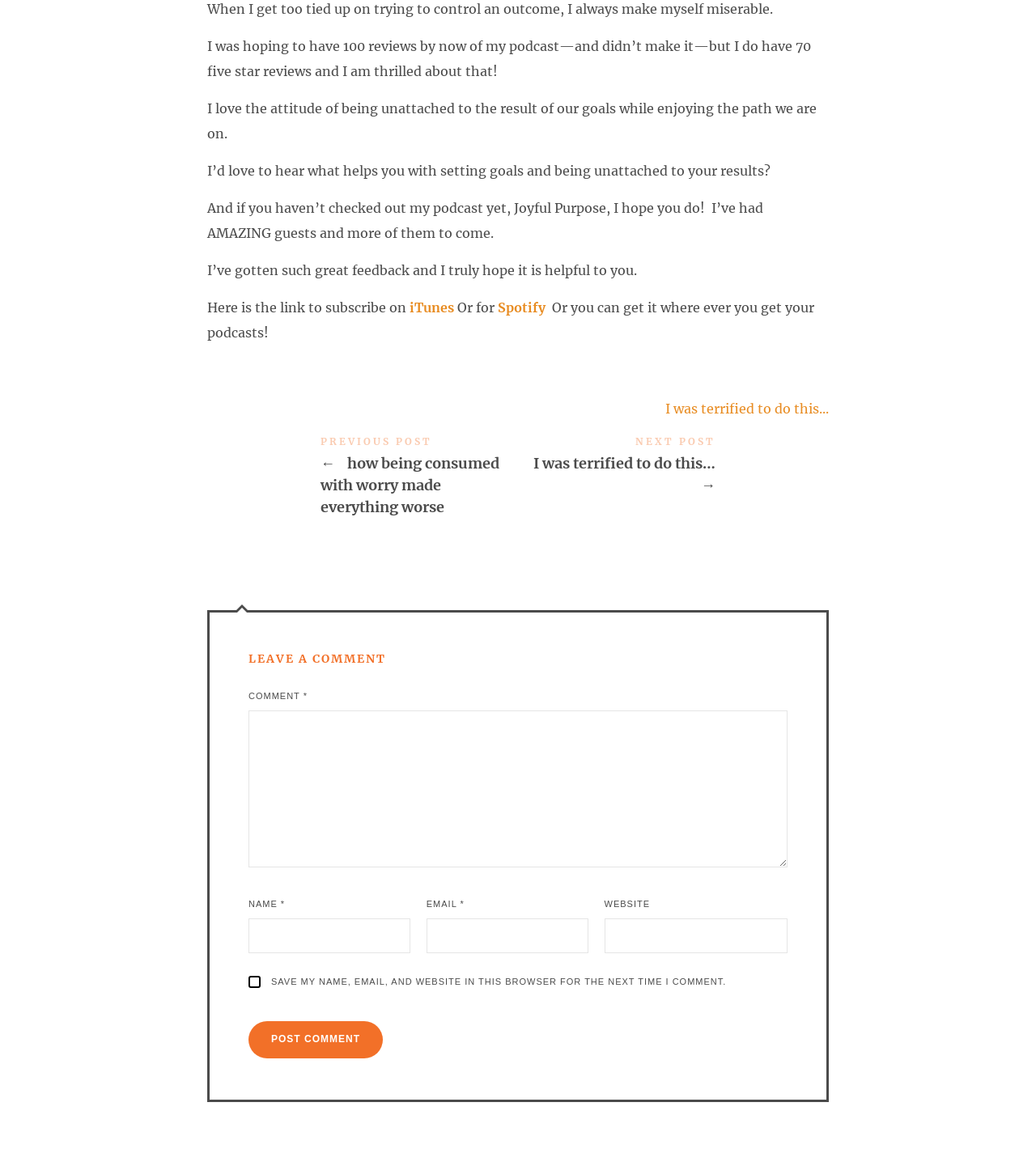Give a one-word or short phrase answer to the question: 
What is the author's attitude towards setting goals?

Unattached